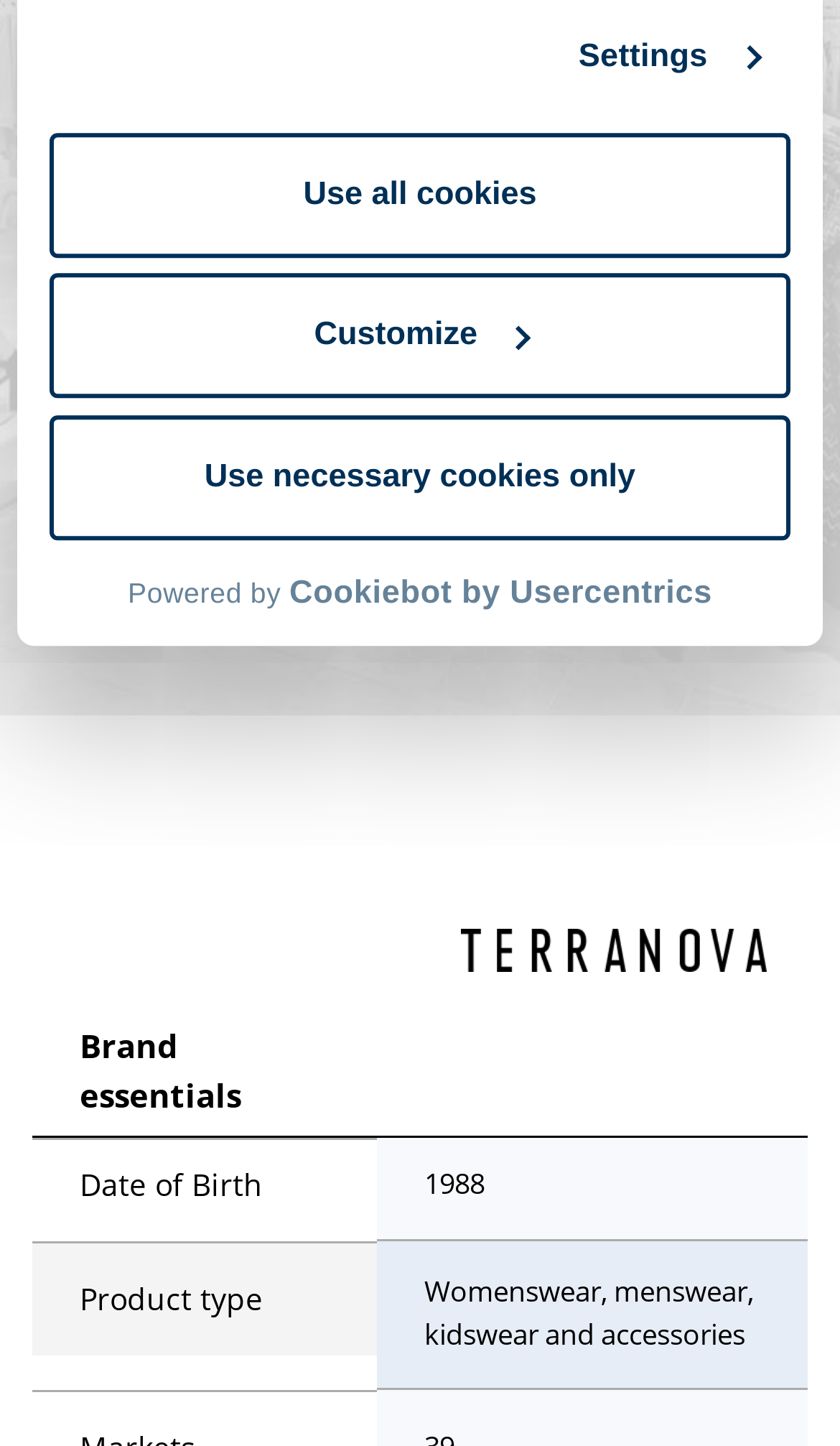Provide the bounding box coordinates of the HTML element this sentence describes: "Use necessary cookies only".

[0.059, 0.287, 0.941, 0.373]